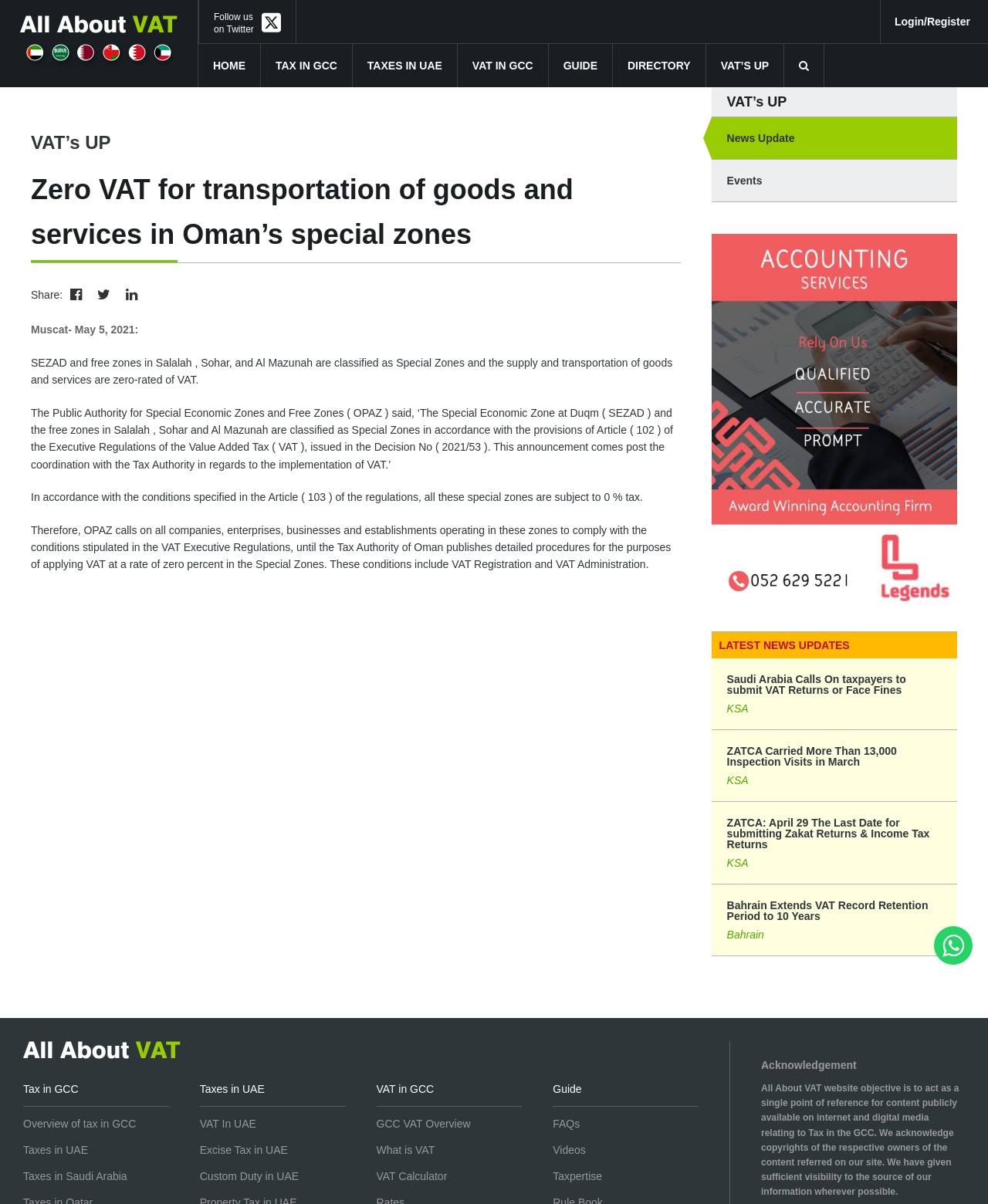Give a one-word or one-phrase response to the question: 
What is the purpose of the website?

To act as a single point of reference for content publicly available on internet and digital media relating to Tax in the GCC